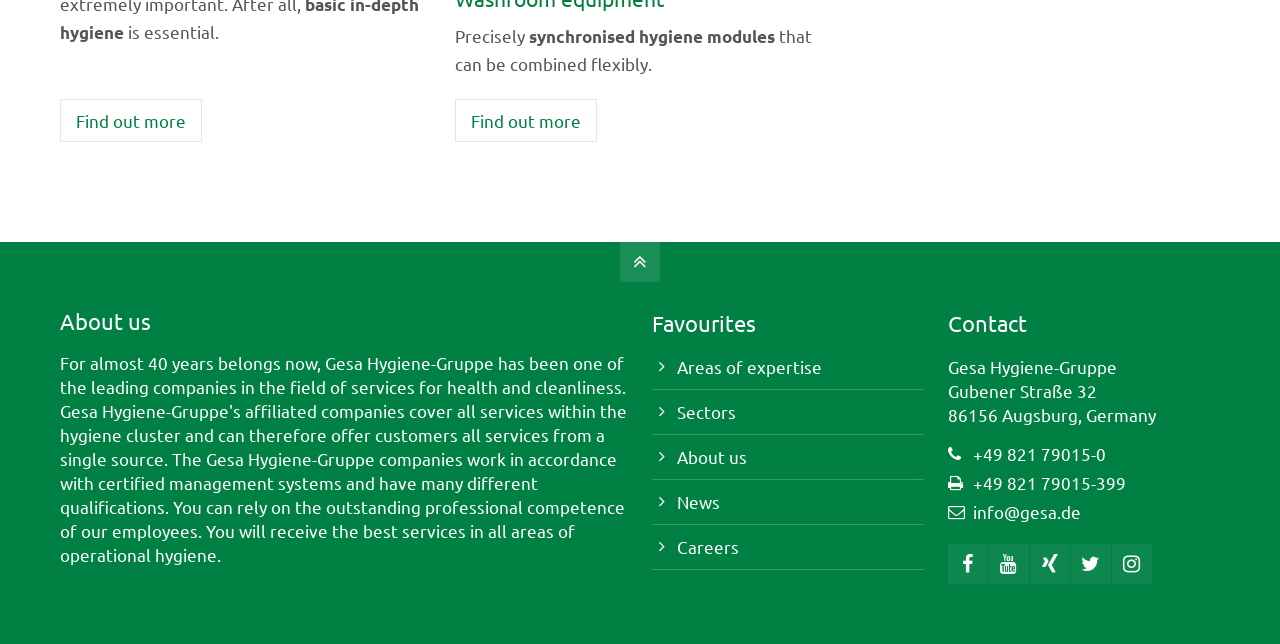Find the bounding box coordinates of the clickable area required to complete the following action: "Contact Gesa Hygiene-Gruppe".

[0.76, 0.688, 0.864, 0.721]